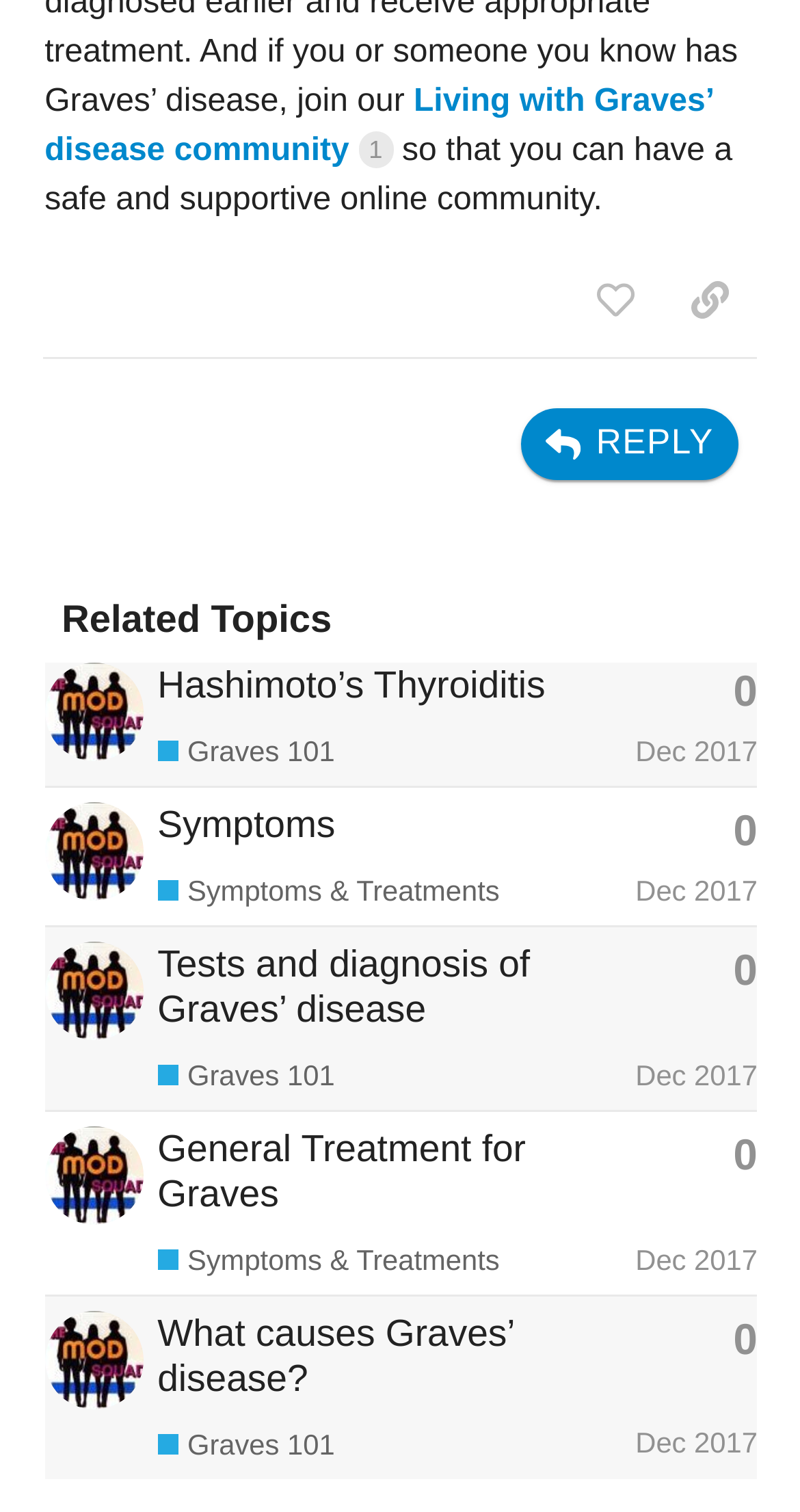Answer the question briefly using a single word or phrase: 
How many replies does the topic 'Tests and diagnosis of Graves’ disease' have?

0